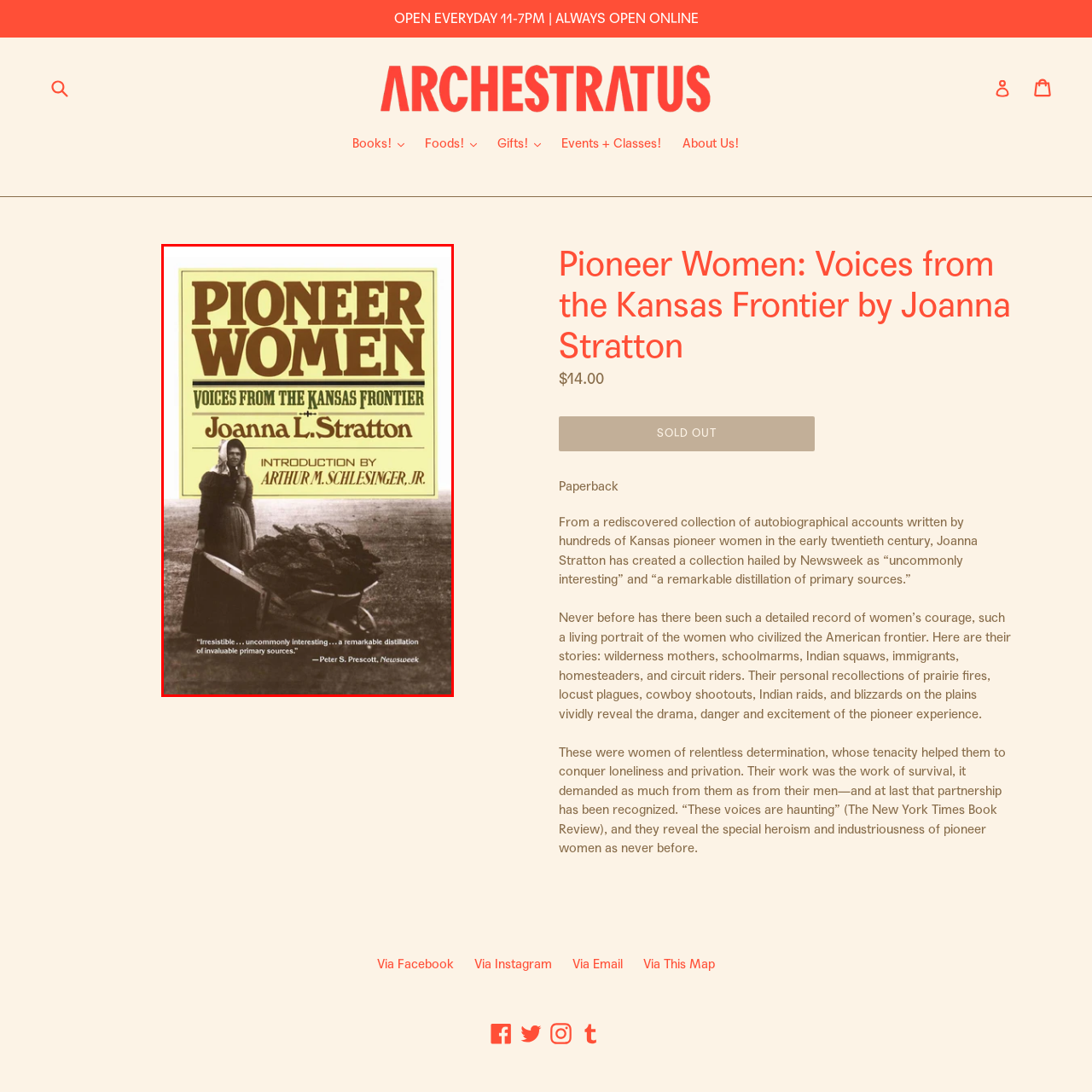Analyze the content inside the red box, Who wrote the introduction to the book? Provide a short answer using a single word or phrase.

Arthur M. Schlesinger, Jr.